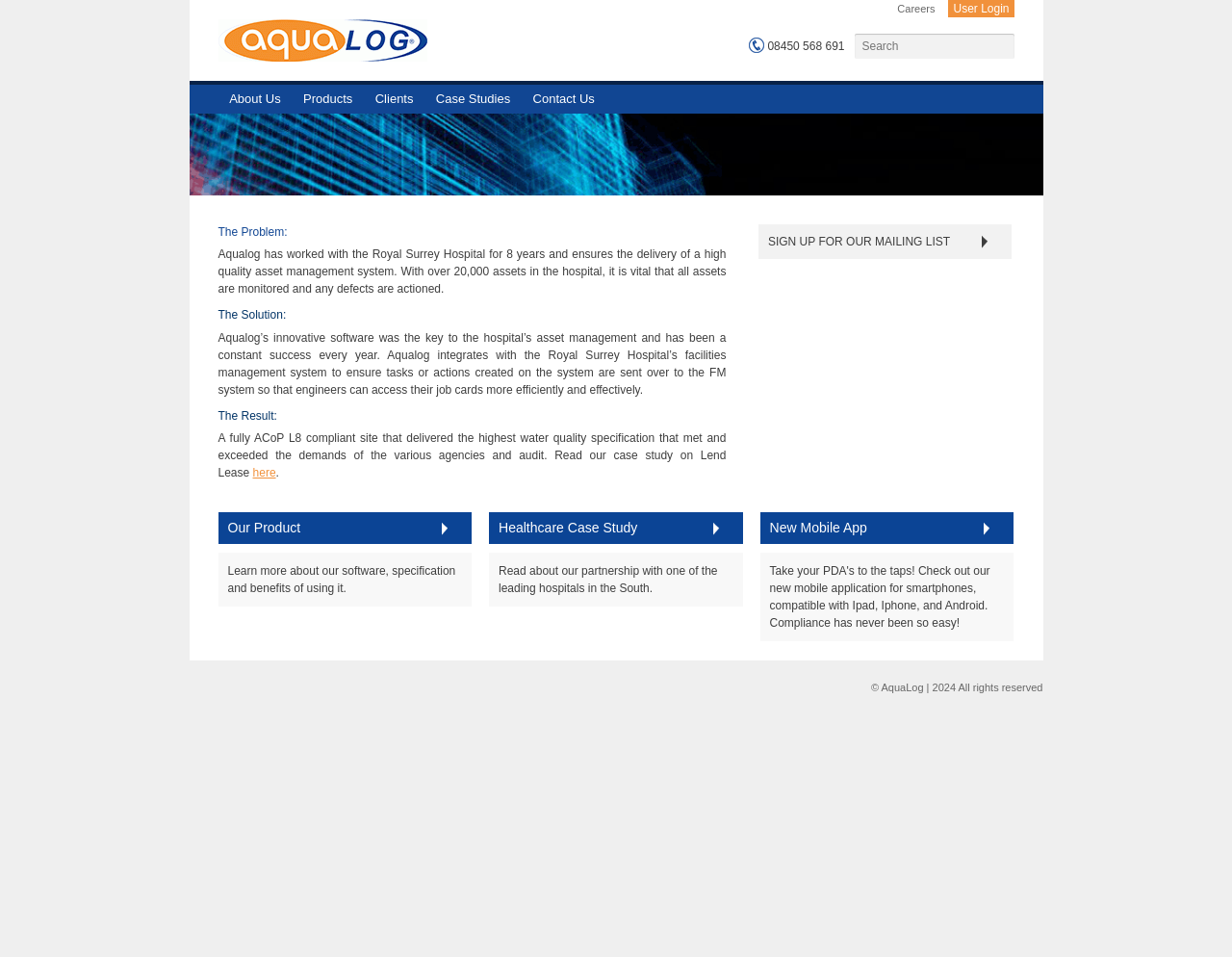What is the name of the facilities management system that AquaLog integrates with?
Answer the question with a thorough and detailed explanation.

I searched the text content of the webpage but couldn't find the specific name of the facilities management system that AquaLog integrates with. The webpage only mentions that AquaLog integrates with the Royal Surrey Hospital's facilities management system.